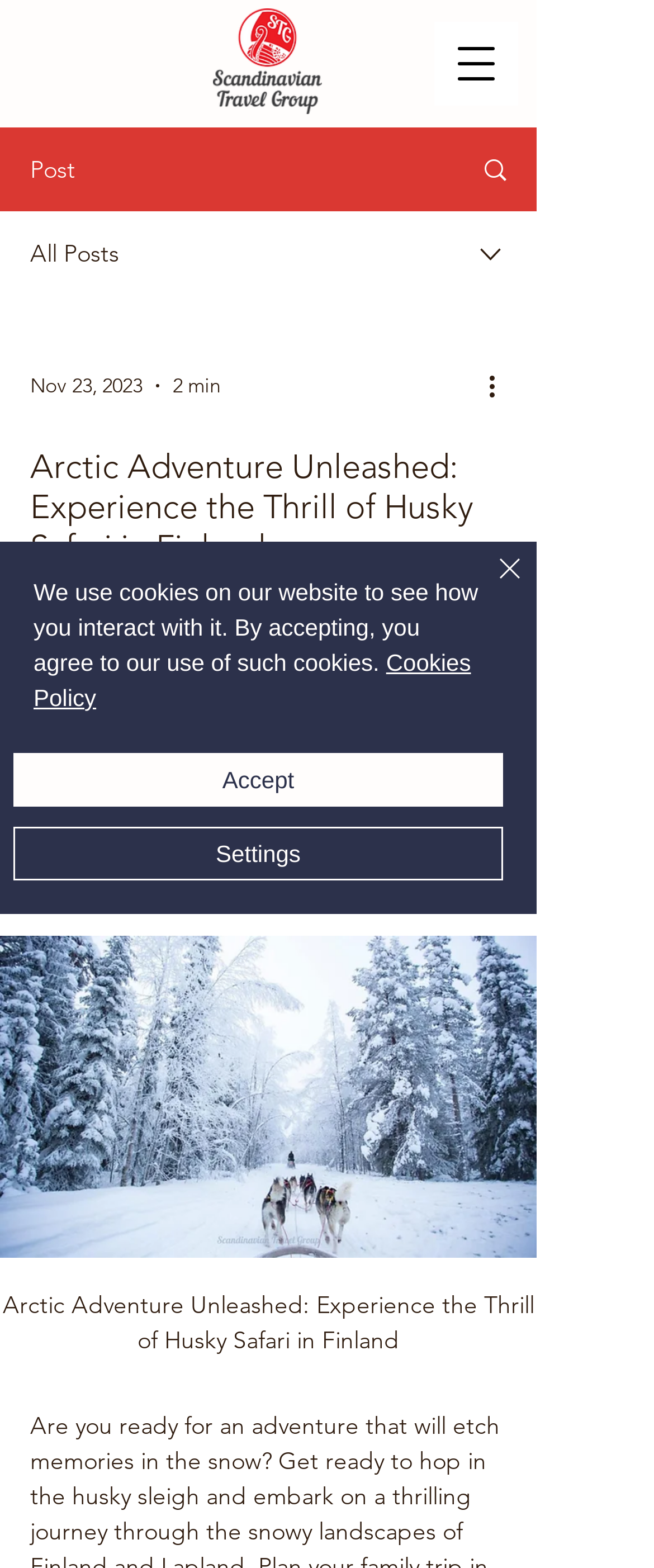Please locate the bounding box coordinates of the element's region that needs to be clicked to follow the instruction: "Explore Lapland's snowy wonders". The bounding box coordinates should be provided as four float numbers between 0 and 1, i.e., [left, top, right, bottom].

[0.0, 0.597, 0.821, 0.802]